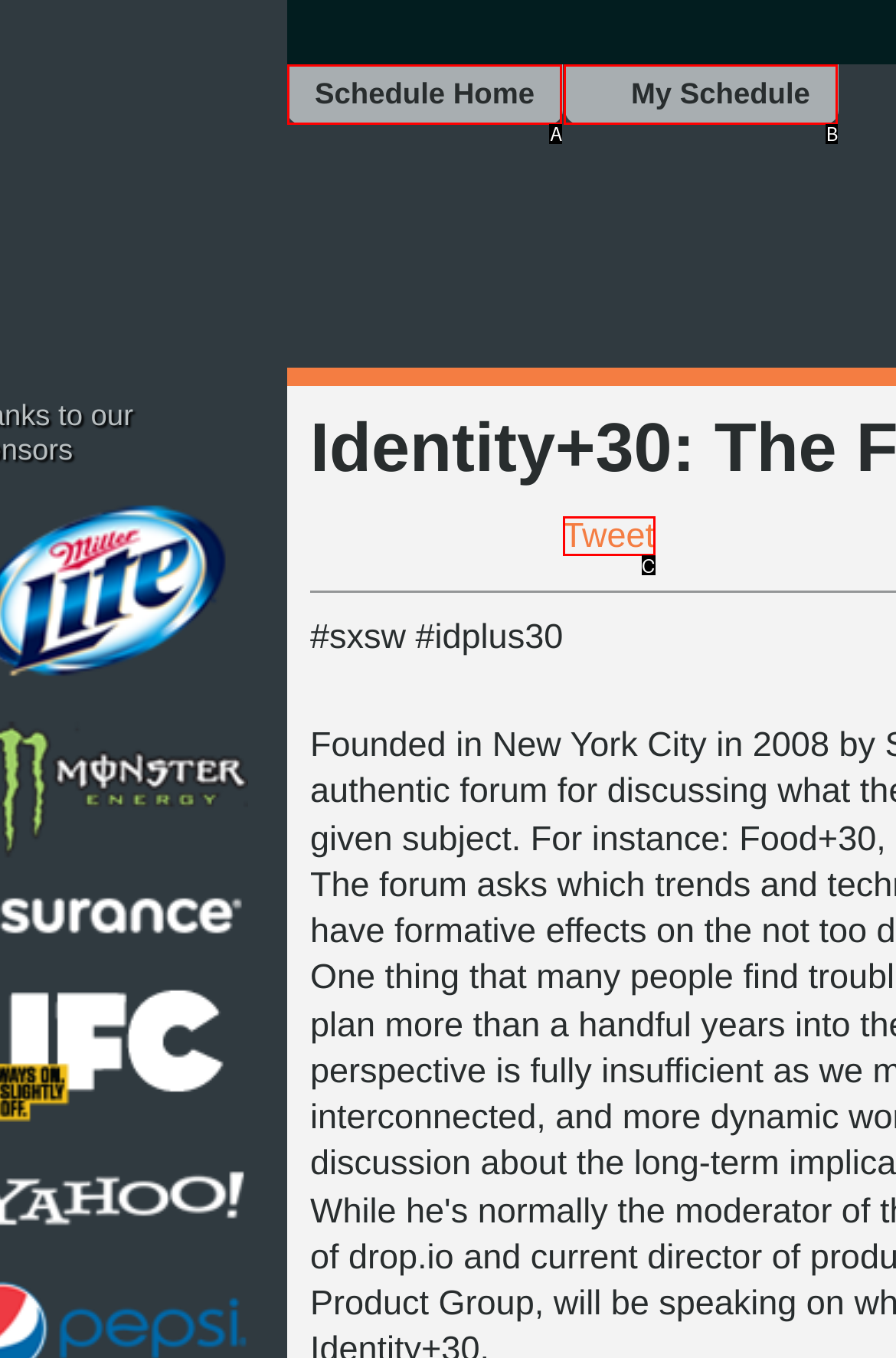Match the element description: Tweet to the correct HTML element. Answer with the letter of the selected option.

C